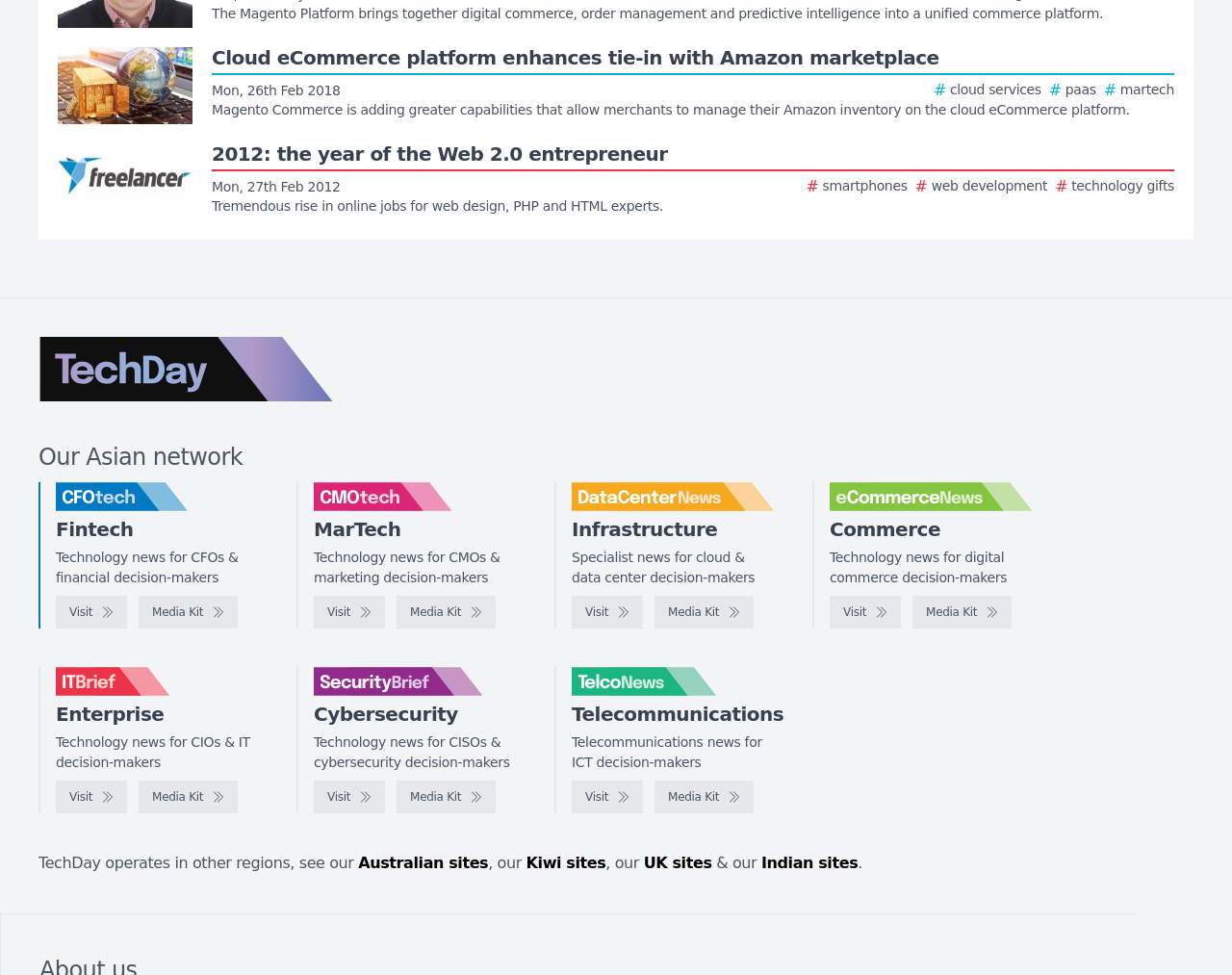Identify the bounding box coordinates of the region I need to click to complete this instruction: "View Fintech news".

[0.045, 0.531, 0.108, 0.555]